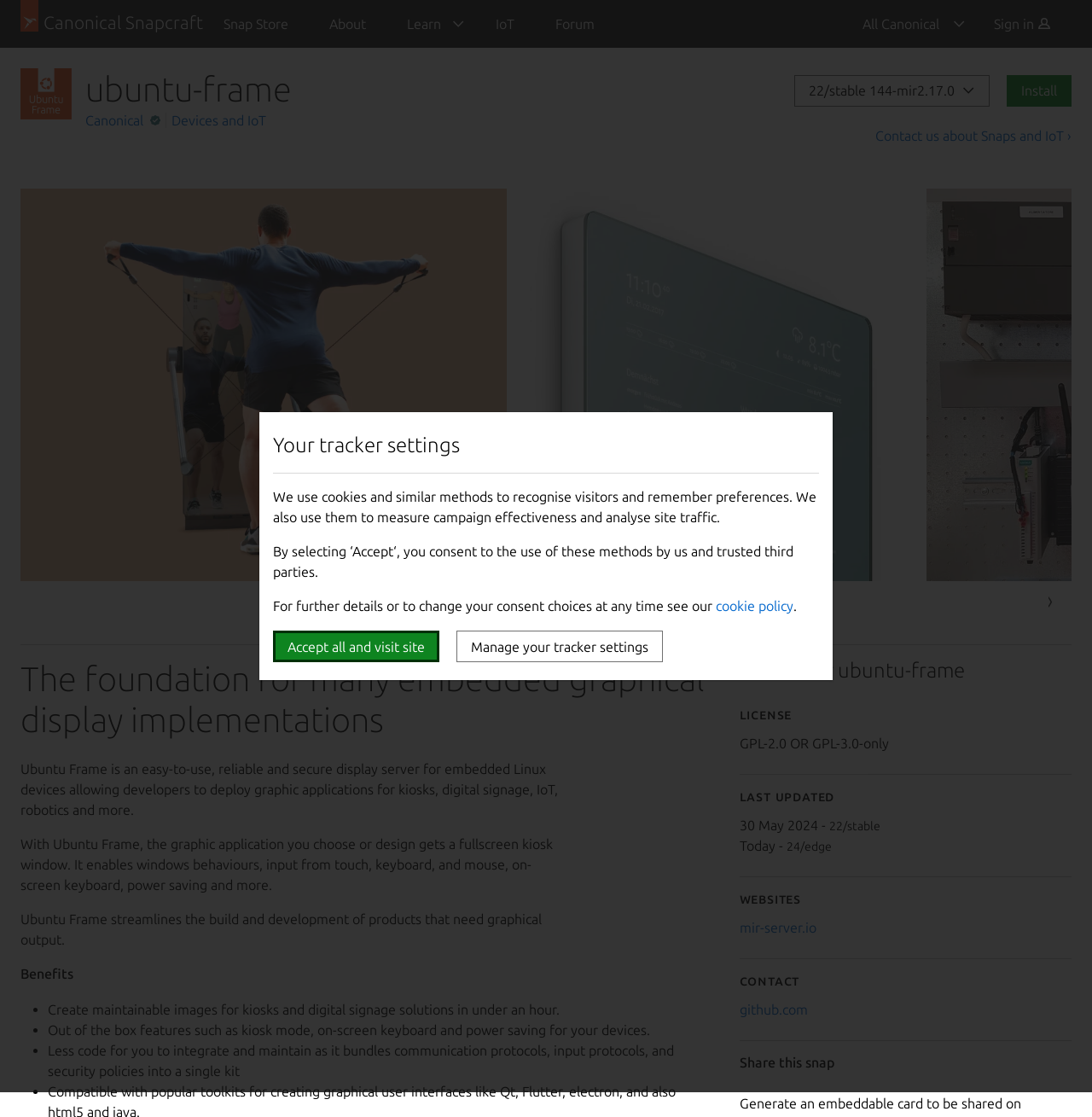What is the purpose of Ubuntu Frame?
Analyze the image and deliver a detailed answer to the question.

The purpose of Ubuntu Frame can be found in the StaticText element which describes it as 'an easy-to-use, reliable and secure display server for embedded Linux devices allowing developers to deploy graphic applications for kiosks, digital signage, IoT, robotics and more'.